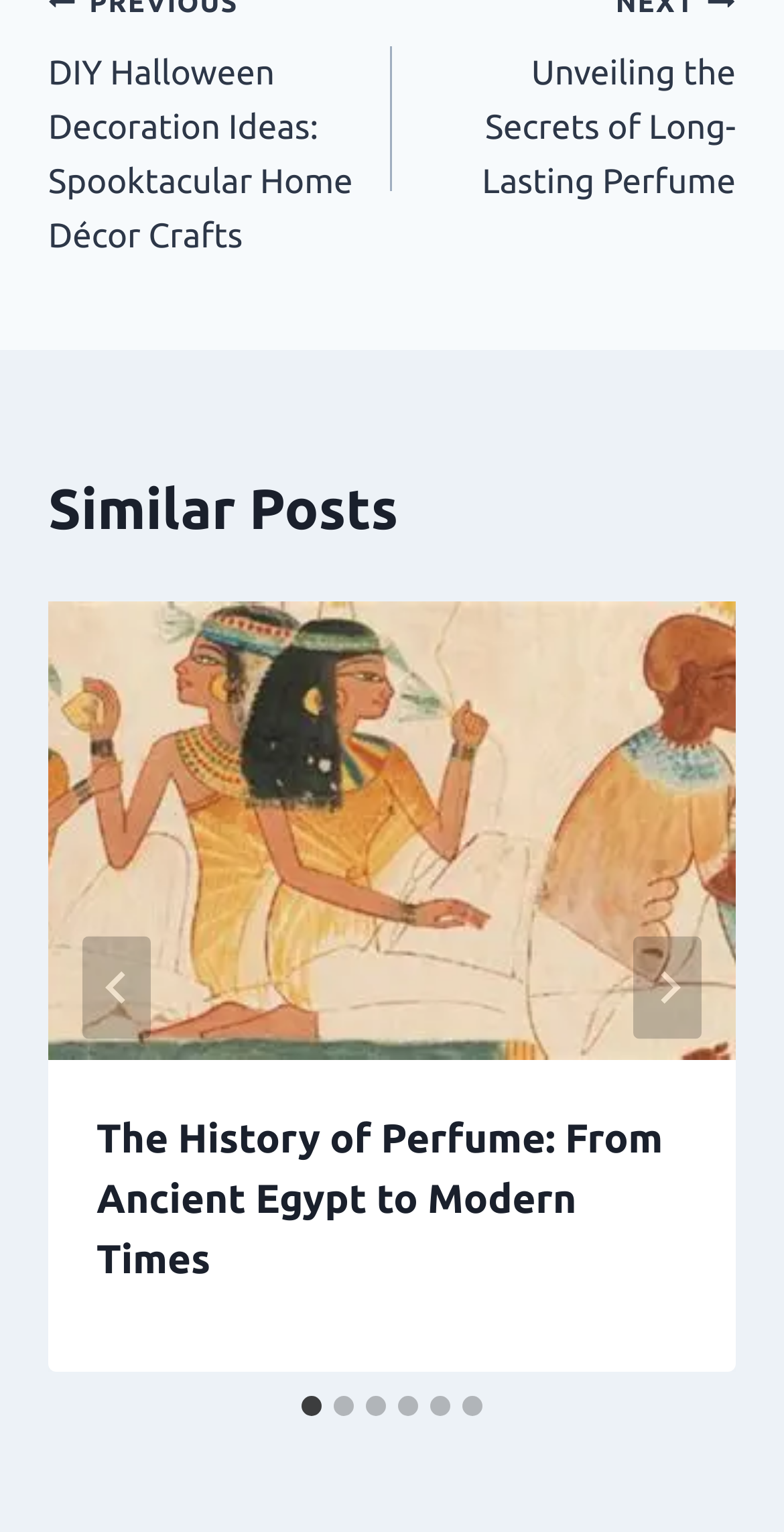What is the title of the first article?
Look at the screenshot and respond with one word or a short phrase.

The History of Perfume